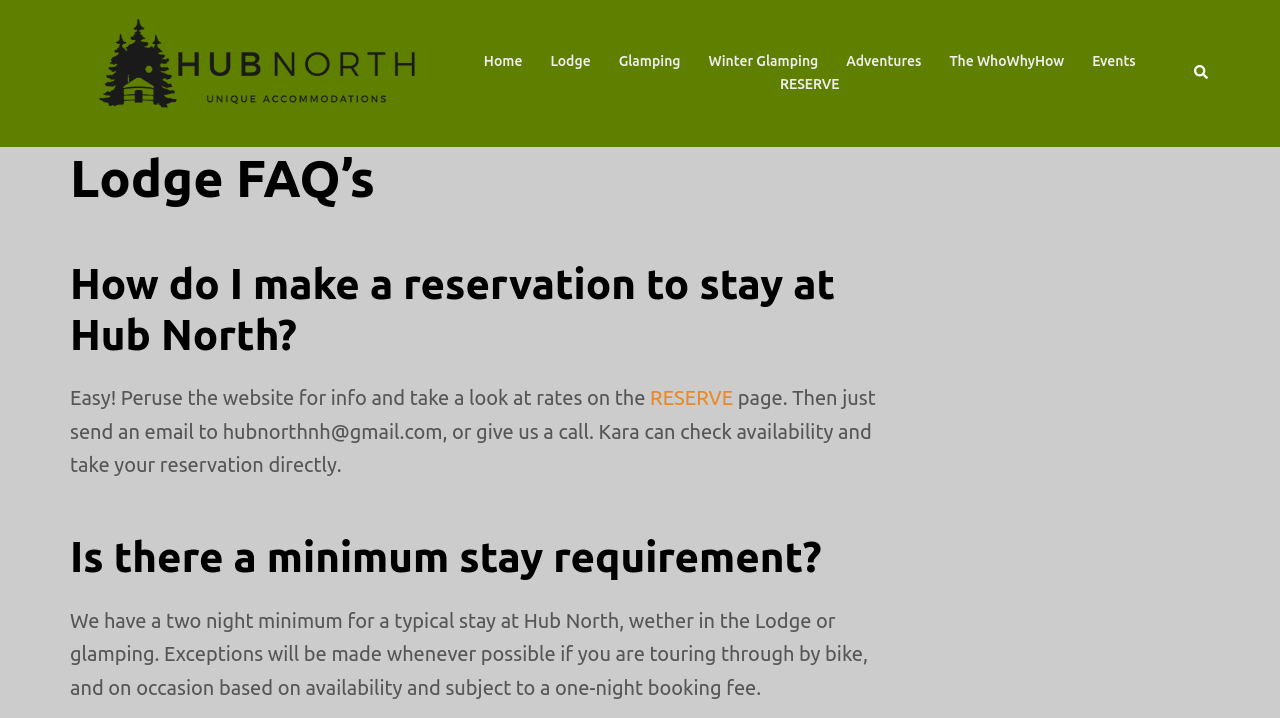Please determine the bounding box coordinates of the element's region to click in order to carry out the following instruction: "make a reservation". The coordinates should be four float numbers between 0 and 1, i.e., [left, top, right, bottom].

[0.508, 0.538, 0.573, 0.57]